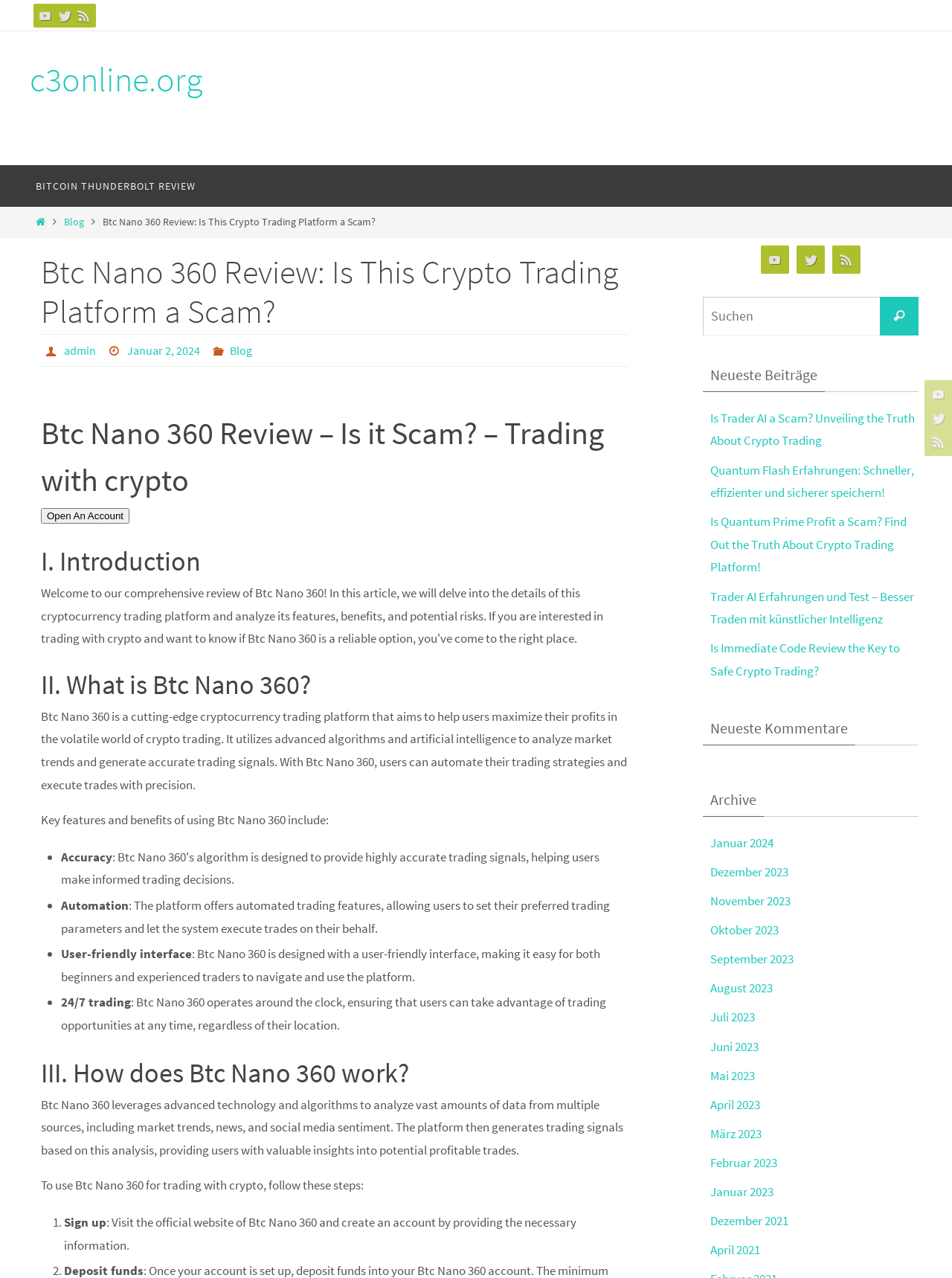Please answer the following query using a single word or phrase: 
What is the purpose of the 'Open An Account' button?

To sign up for Btc Nano 360